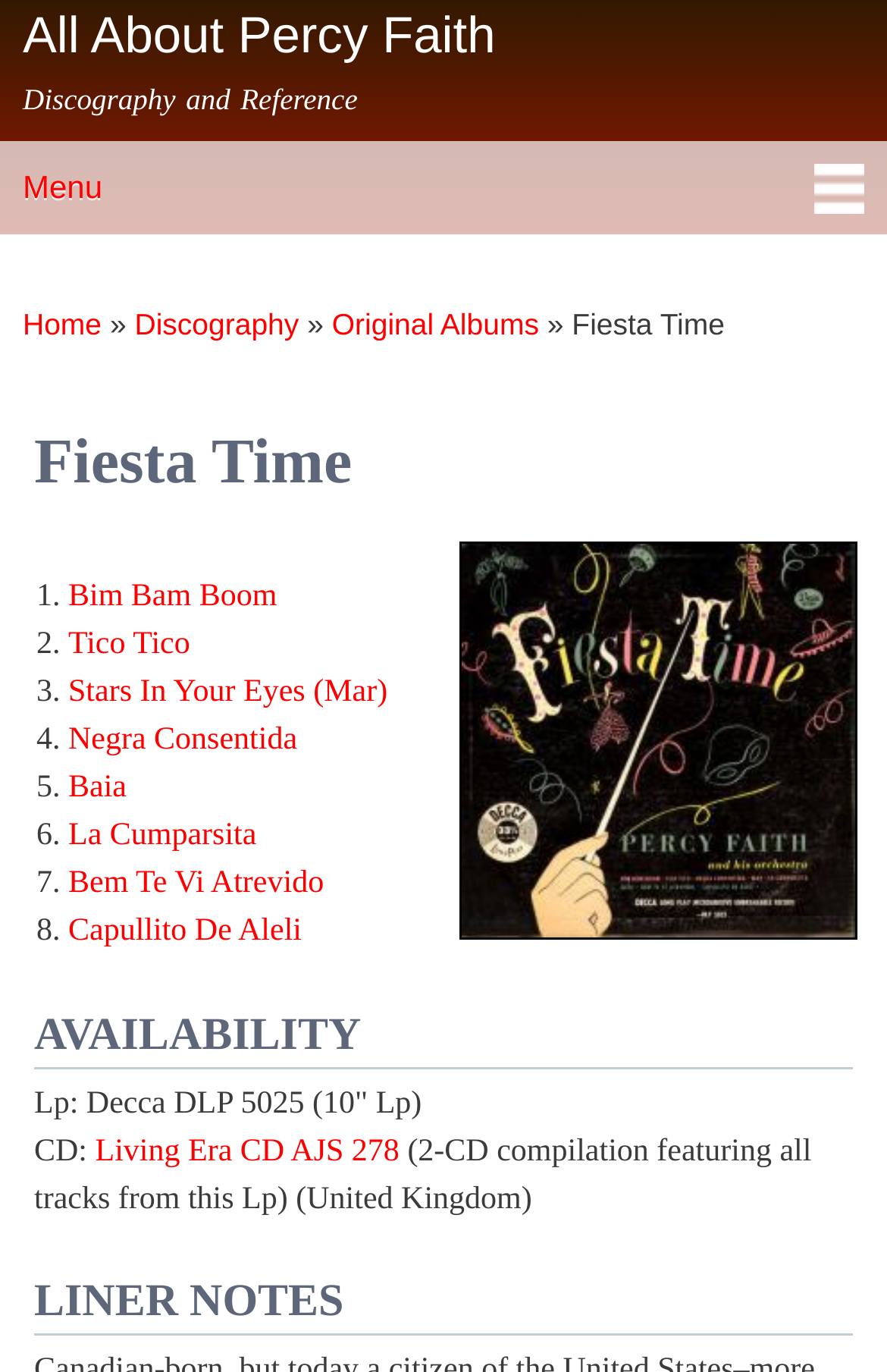Predict the bounding box of the UI element that fits this description: "Stars In Your Eyes (Mar)".

[0.077, 0.493, 0.437, 0.517]